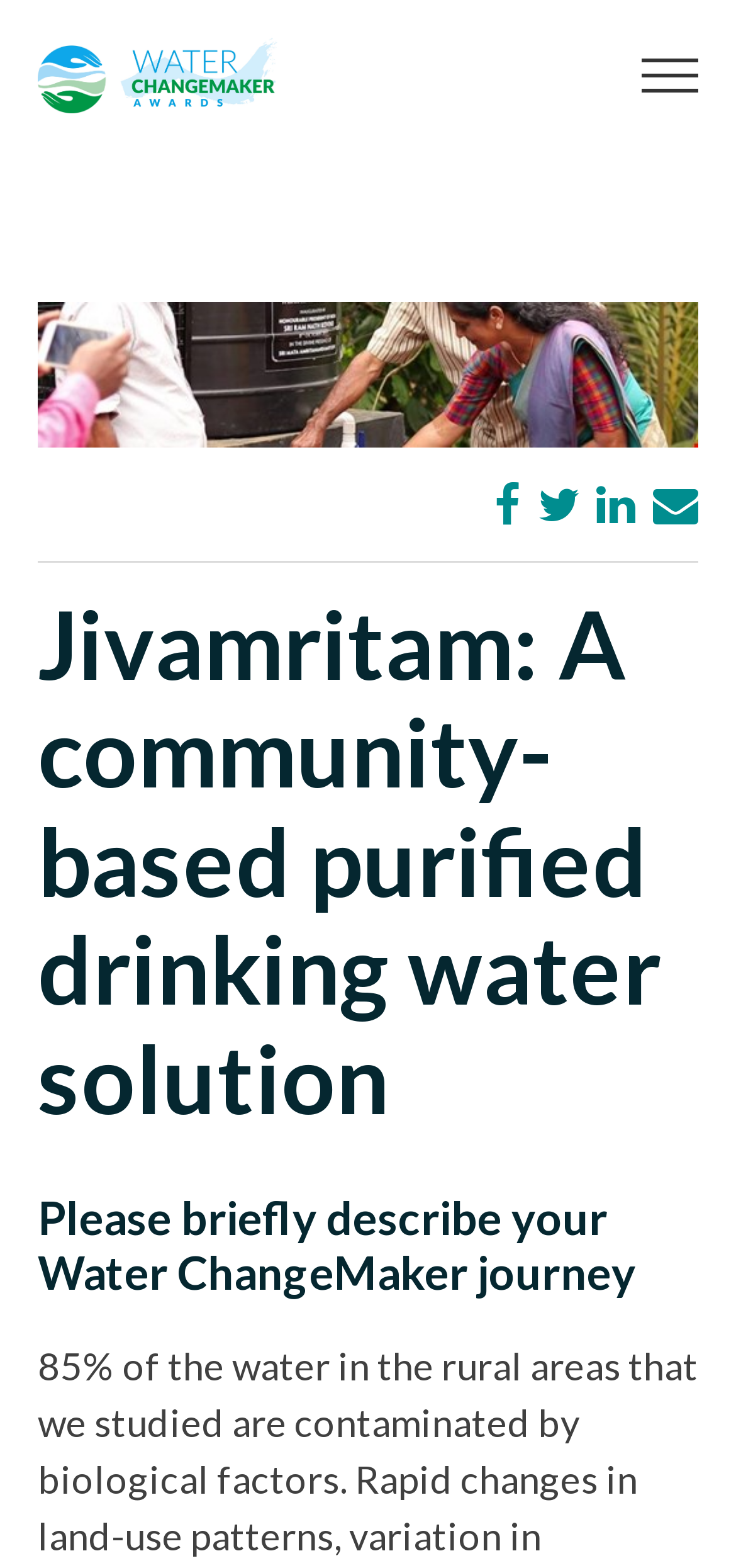Could you identify the text that serves as the heading for this webpage?

Jivamritam: A community-based purified drinking water solution